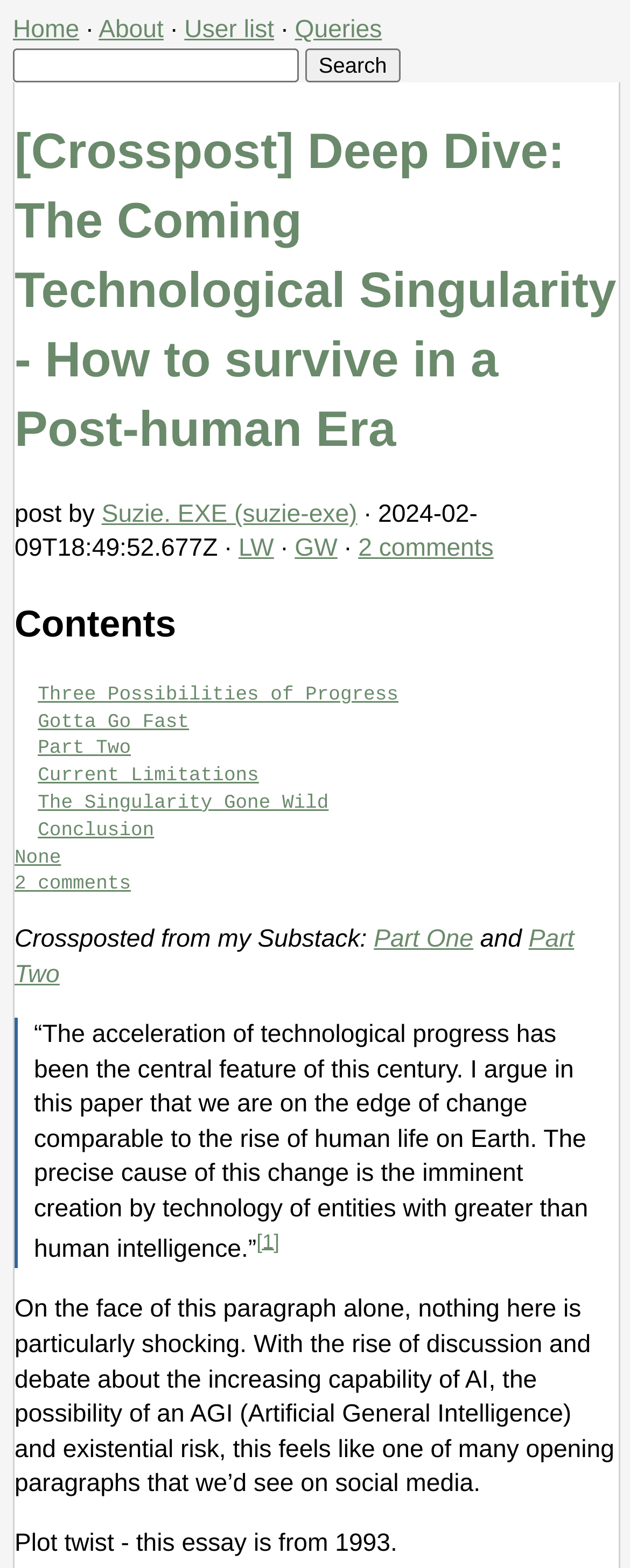How many comments does the post have?
Please respond to the question with a detailed and informative answer.

I found the number of comments by looking at the link '2 comments' which is located below the post's title and above the contents section.